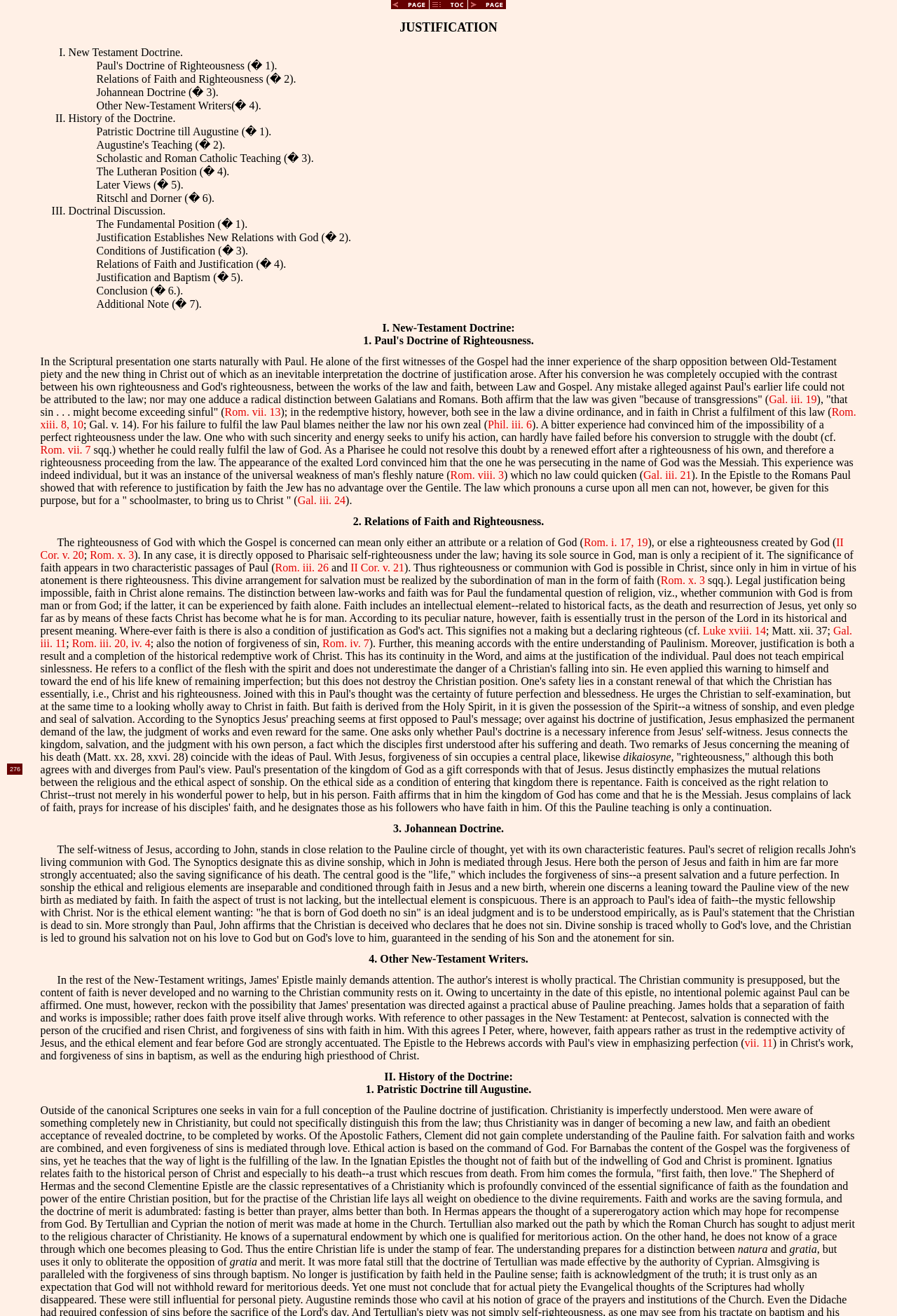Please find the bounding box coordinates for the clickable element needed to perform this instruction: "click the 'Next' button".

[0.521, 0.0, 0.564, 0.007]